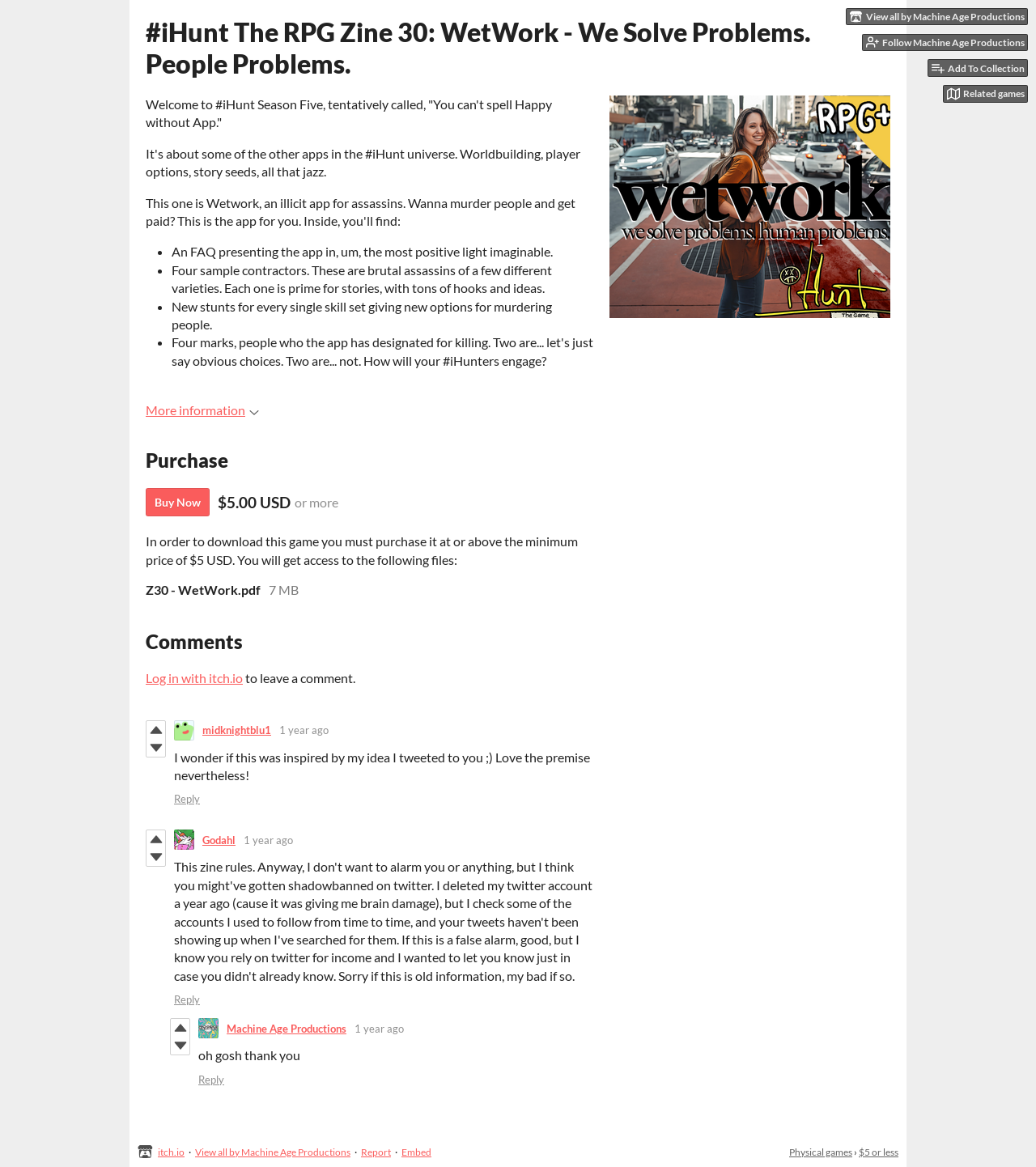What is the minimum price to download the game?
Refer to the screenshot and answer in one word or phrase.

$5 USD